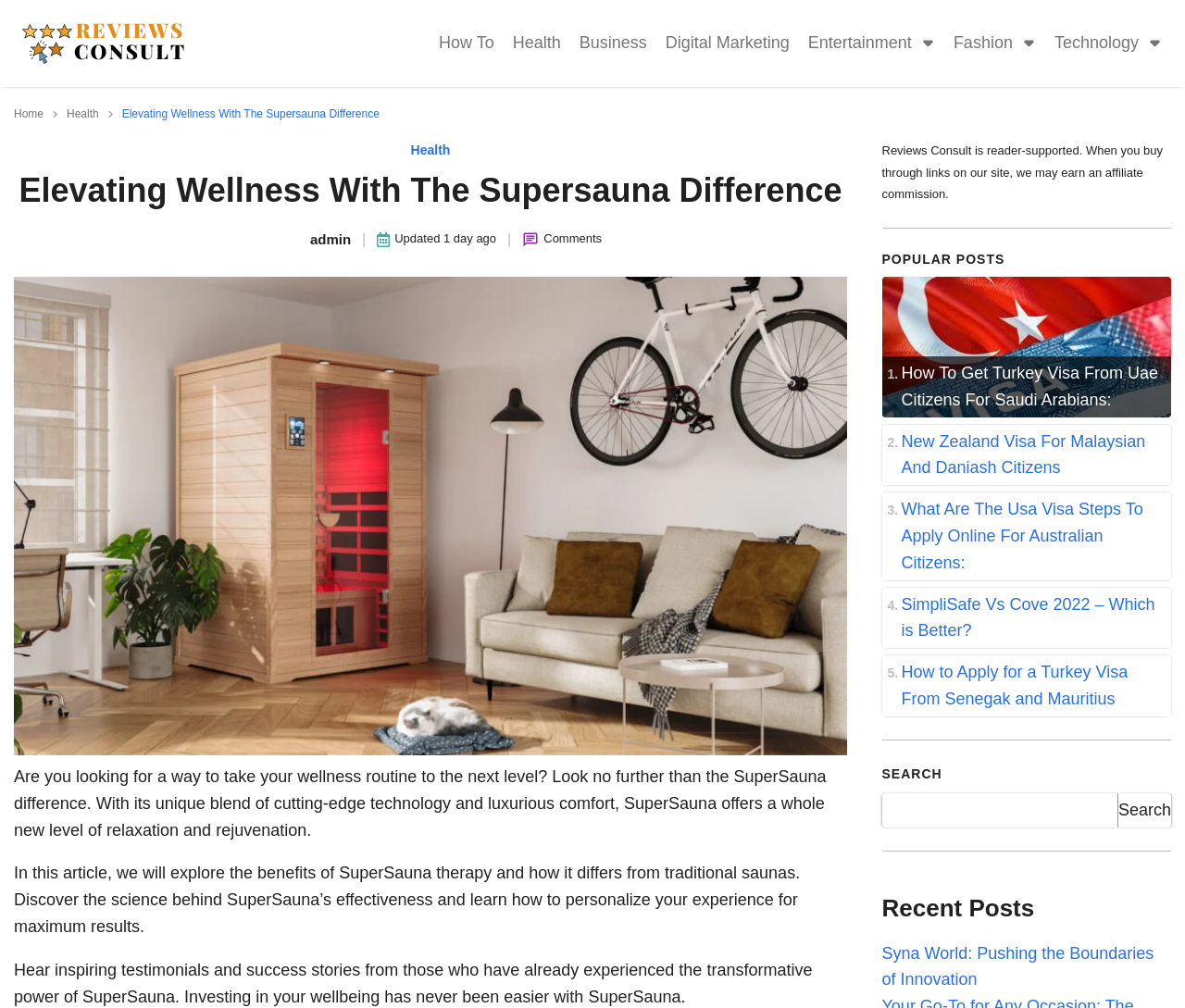Describe all the significant parts and information present on the webpage.

This webpage is focused on wellness and health, with a prominent heading "Elevating Wellness With The Supersauna Difference" at the top. Below this heading, there is a link to "Reviews Consult" and an image with the same name. 

To the right of the heading, there are several links to different categories, including "How To", "Health", "Business", "Digital Marketing", "Entertainment", "Fashion", and "Technology", each accompanied by a small image. 

Below these links, there is a section with a heading "Elevating Wellness With The Supersauna Difference" and a subheading that describes the benefits of SuperSauna therapy. This section also includes three paragraphs of text that explain the benefits of SuperSauna and how it differs from traditional saunas.

On the right side of the page, there is a section with a heading "POPULAR POSTS" that lists several links to articles, each with a descriptive title and an accompanying image. Below this section, there is a search bar with a button labeled "Search".

At the bottom of the page, there is a section with a heading "Recent Posts" that lists a single link to an article titled "Syna World: Pushing the Boundaries of Innovation". 

Throughout the page, there are several images and separators that help to organize the content and create a visually appealing layout.